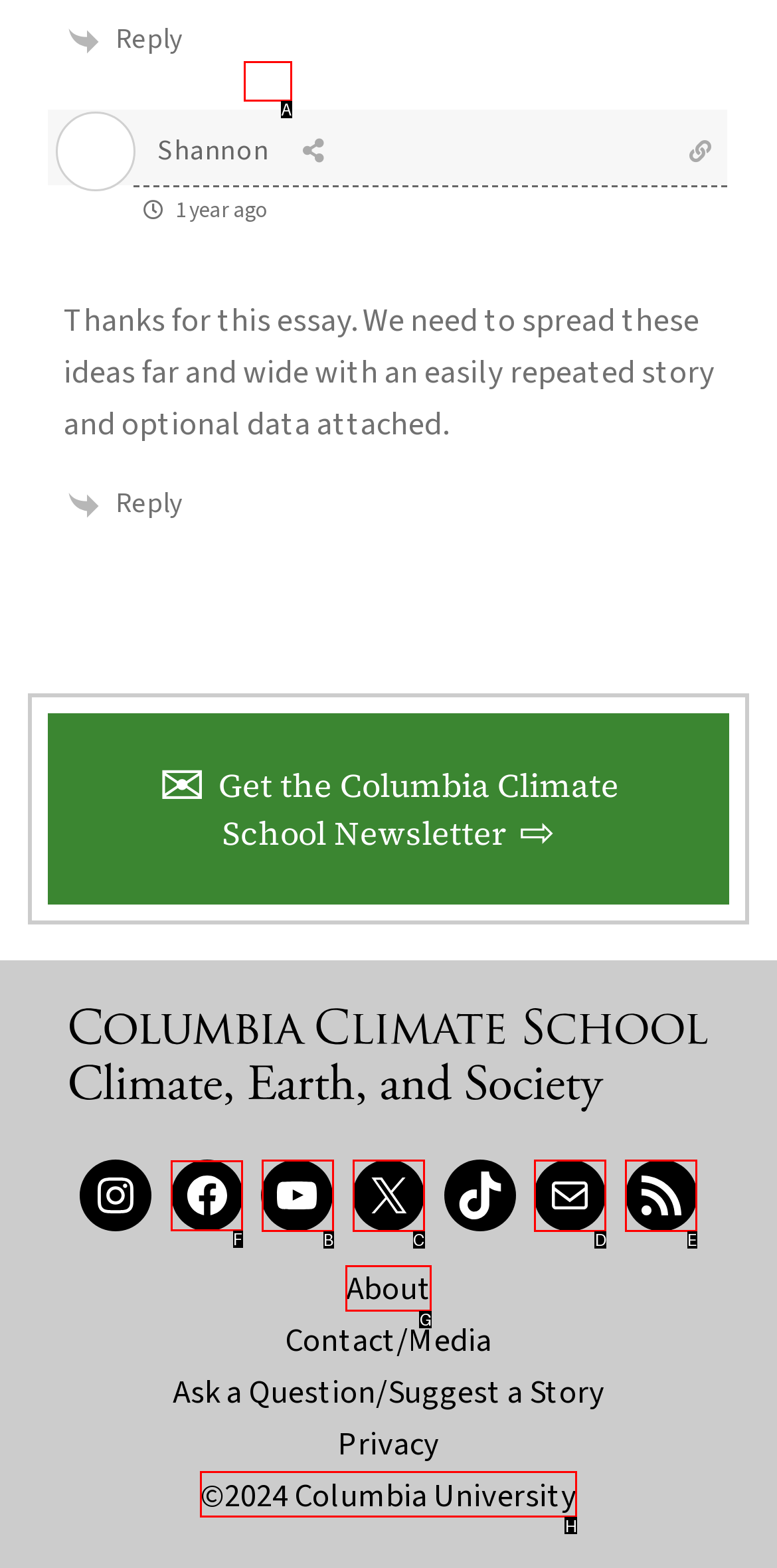For the task: Visit the Facebook page, identify the HTML element to click.
Provide the letter corresponding to the right choice from the given options.

F